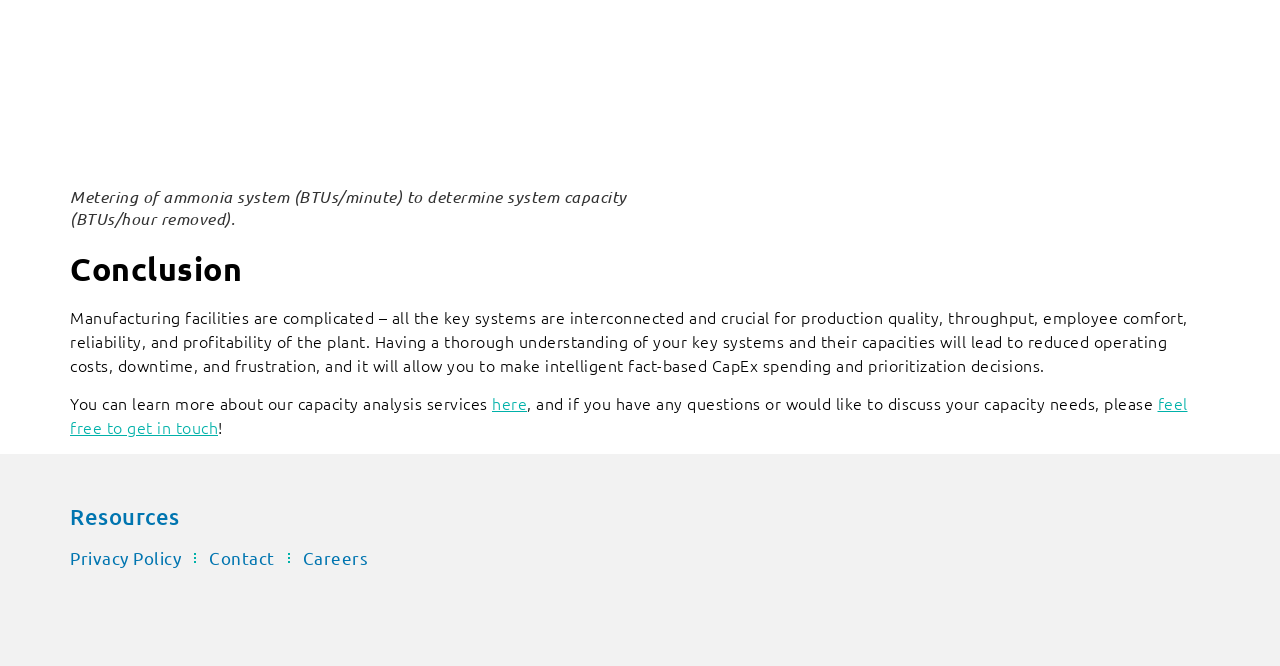Provide the bounding box coordinates of the UI element this sentence describes: "Careers".

[0.236, 0.803, 0.288, 0.872]